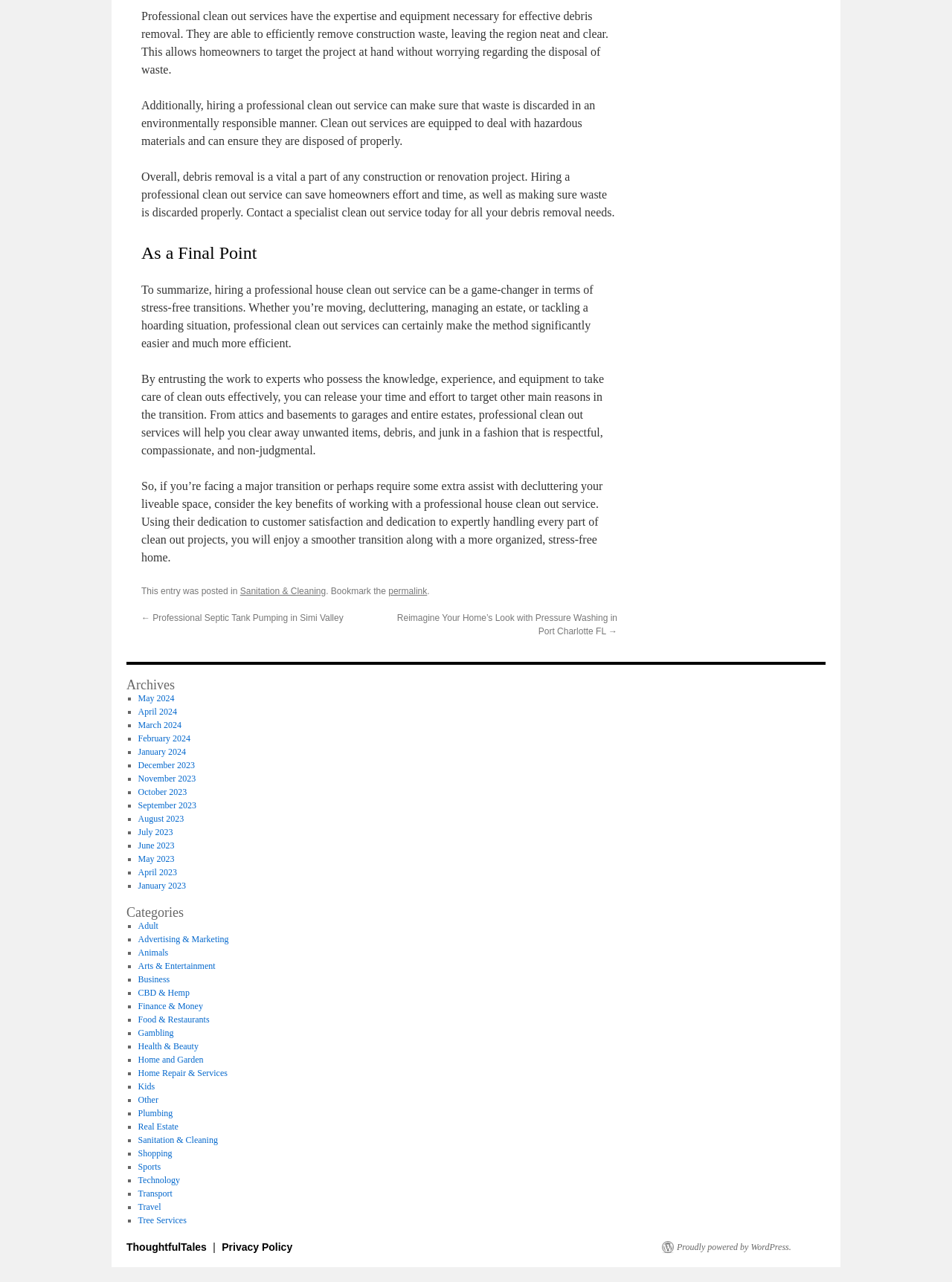Please identify the bounding box coordinates of the element that needs to be clicked to execute the following command: "Explore the Archives section". Provide the bounding box using four float numbers between 0 and 1, formatted as [left, top, right, bottom].

[0.133, 0.529, 0.305, 0.539]